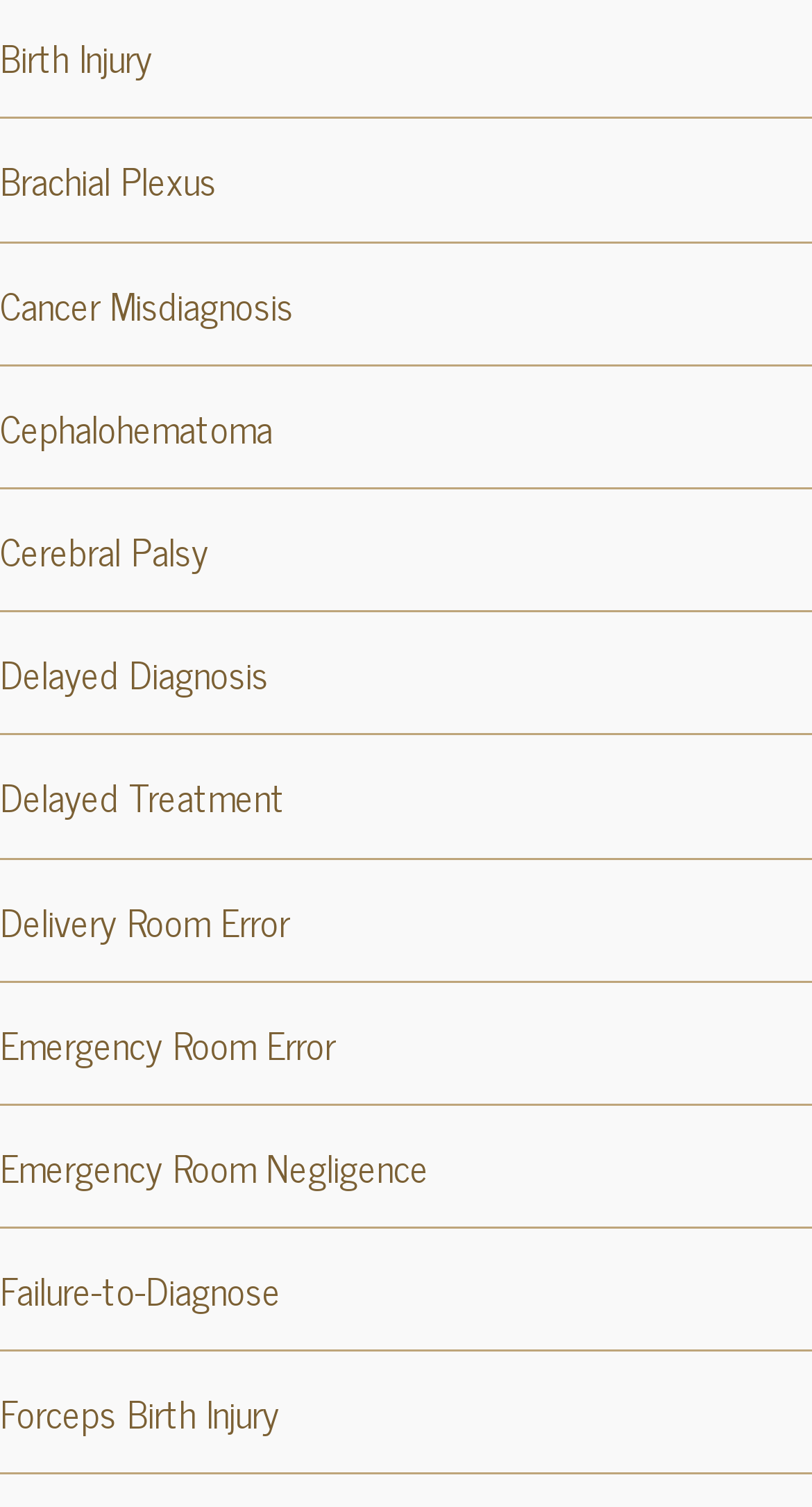Locate the bounding box coordinates of the clickable region necessary to complete the following instruction: "View information on Emergency Room Error". Provide the coordinates in the format of four float numbers between 0 and 1, i.e., [left, top, right, bottom].

[0.0, 0.671, 0.413, 0.713]